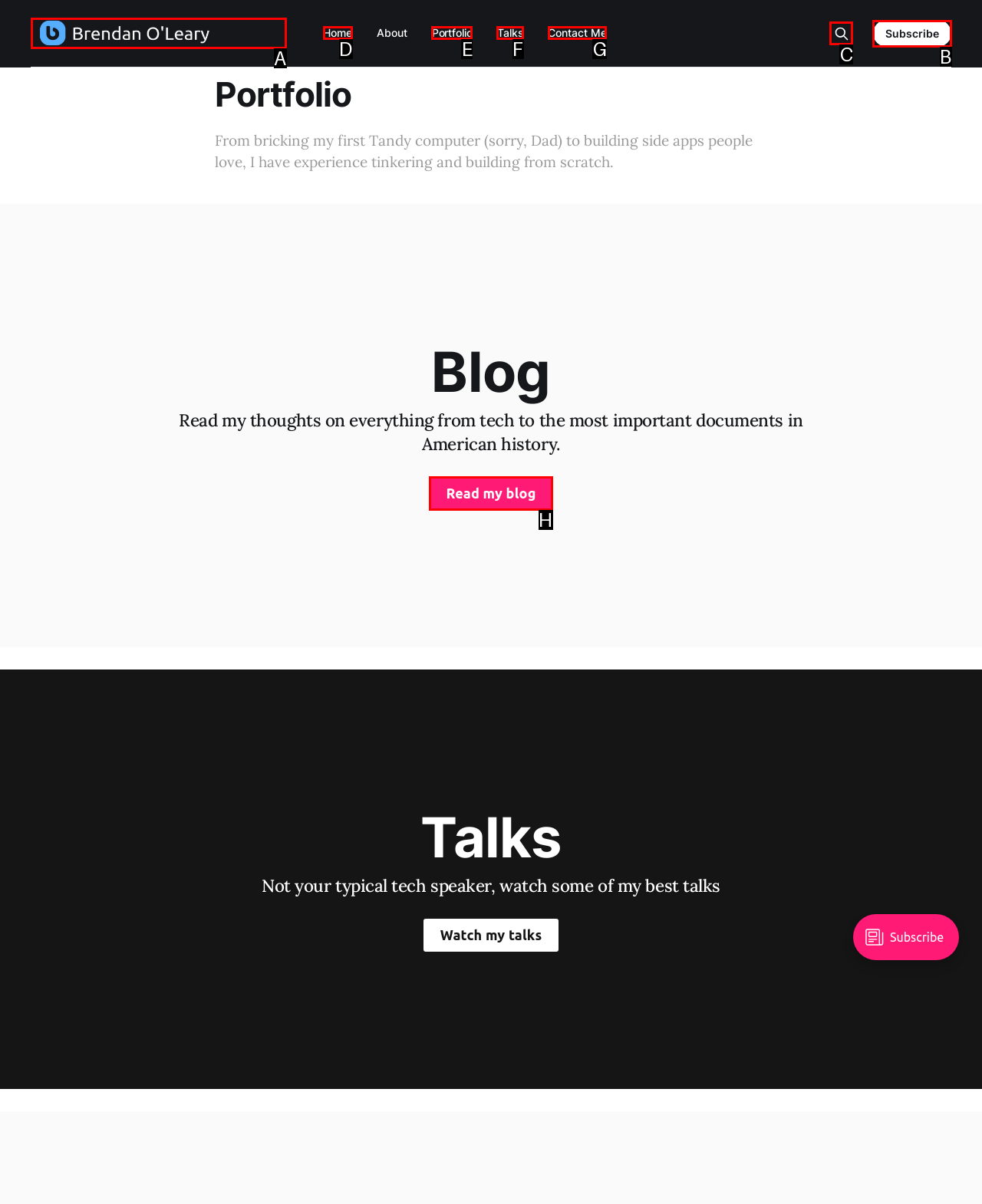What option should you select to complete this task: Subscribe to the newsletter? Indicate your answer by providing the letter only.

B